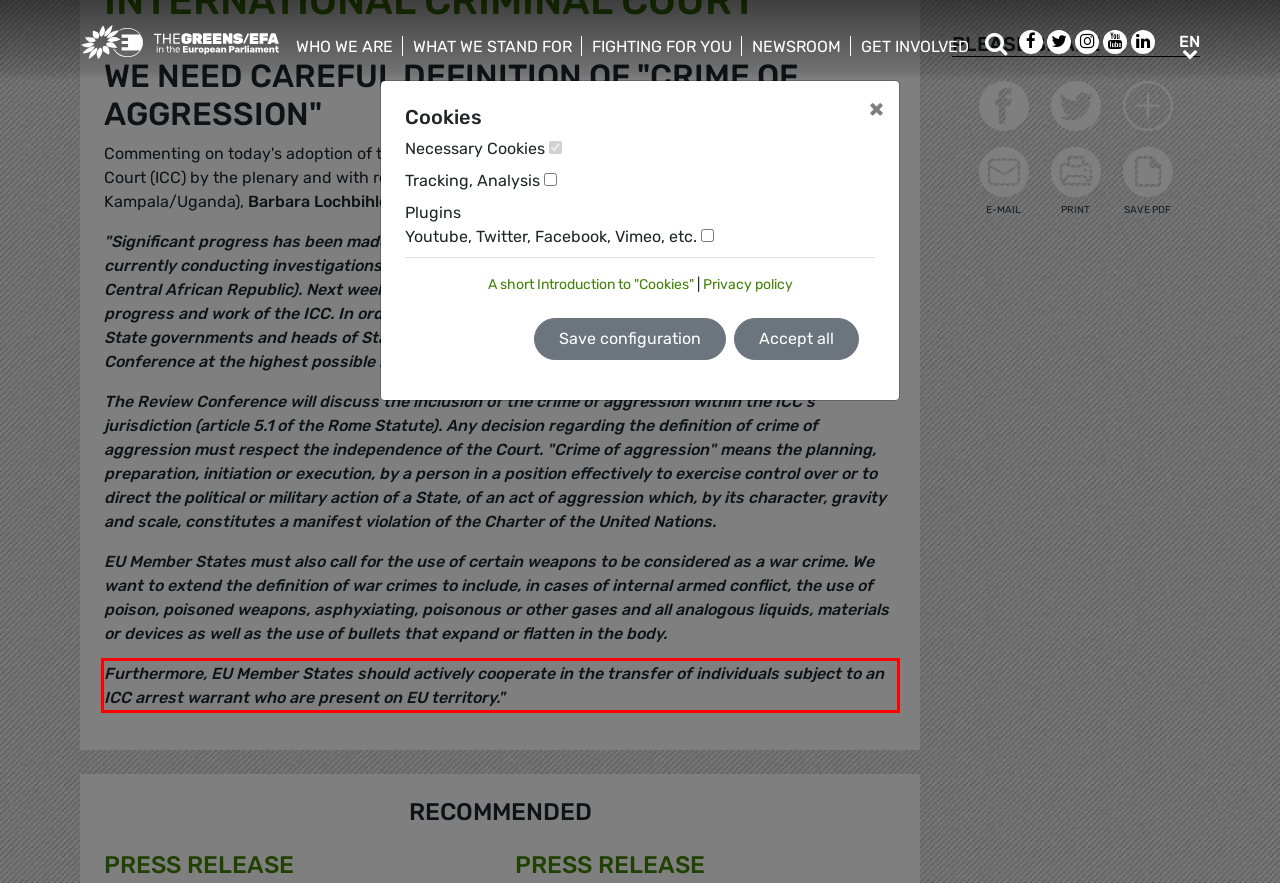You are given a screenshot of a webpage with a UI element highlighted by a red bounding box. Please perform OCR on the text content within this red bounding box.

Furthermore, EU Member States should actively cooperate in the transfer of individuals subject to an ICC arrest warrant who are present on EU territory."